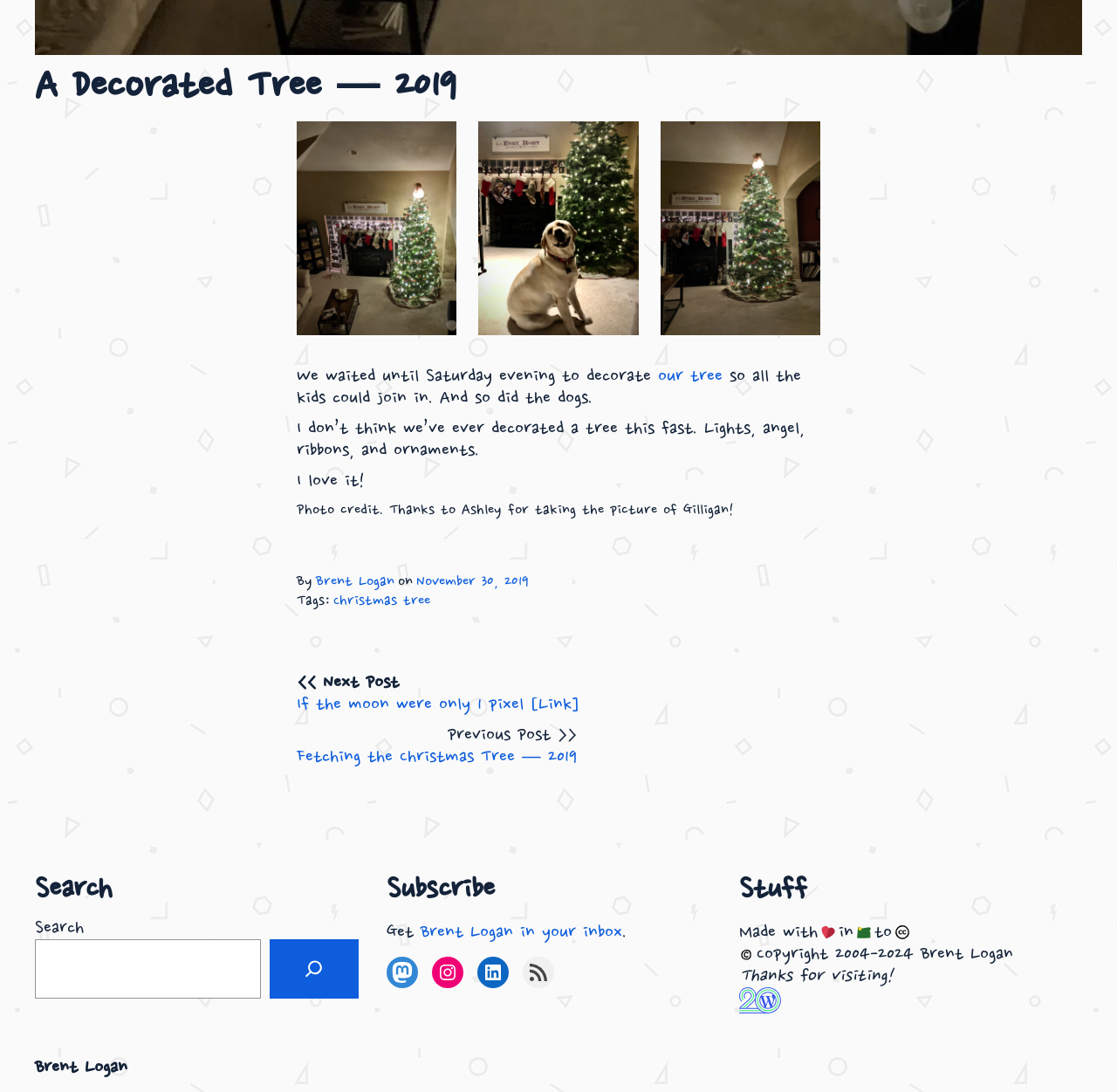Reply to the question with a single word or phrase:
How many images are there in the blog post?

3